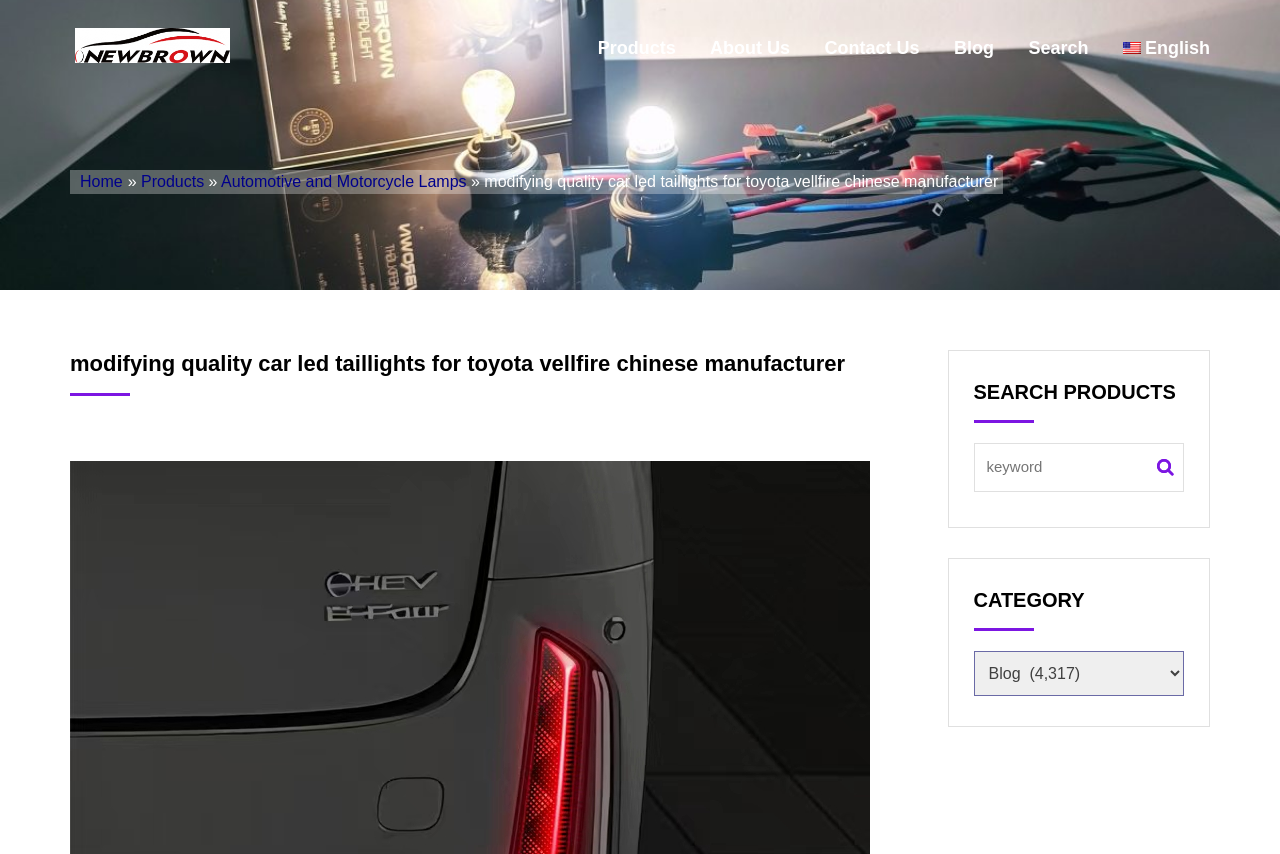Determine the bounding box coordinates of the region that needs to be clicked to achieve the task: "read the blog".

[0.745, 0.042, 0.777, 0.07]